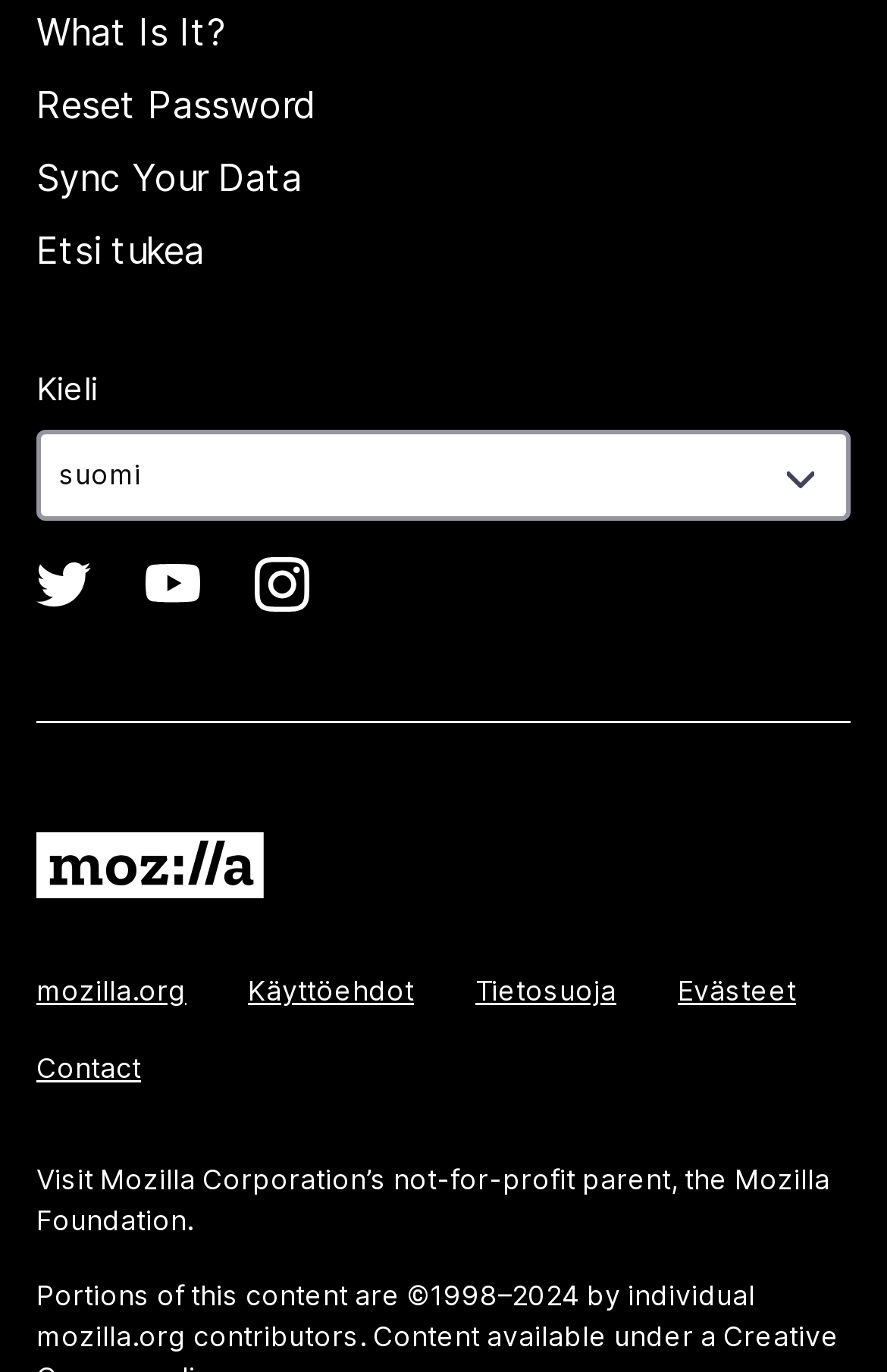Refer to the image and answer the question with as much detail as possible: What is the language selection option?

I found the language selection option by looking at the combobox element with the text 'Kieli' and a popup menu, which indicates that it is a dropdown list for selecting languages.